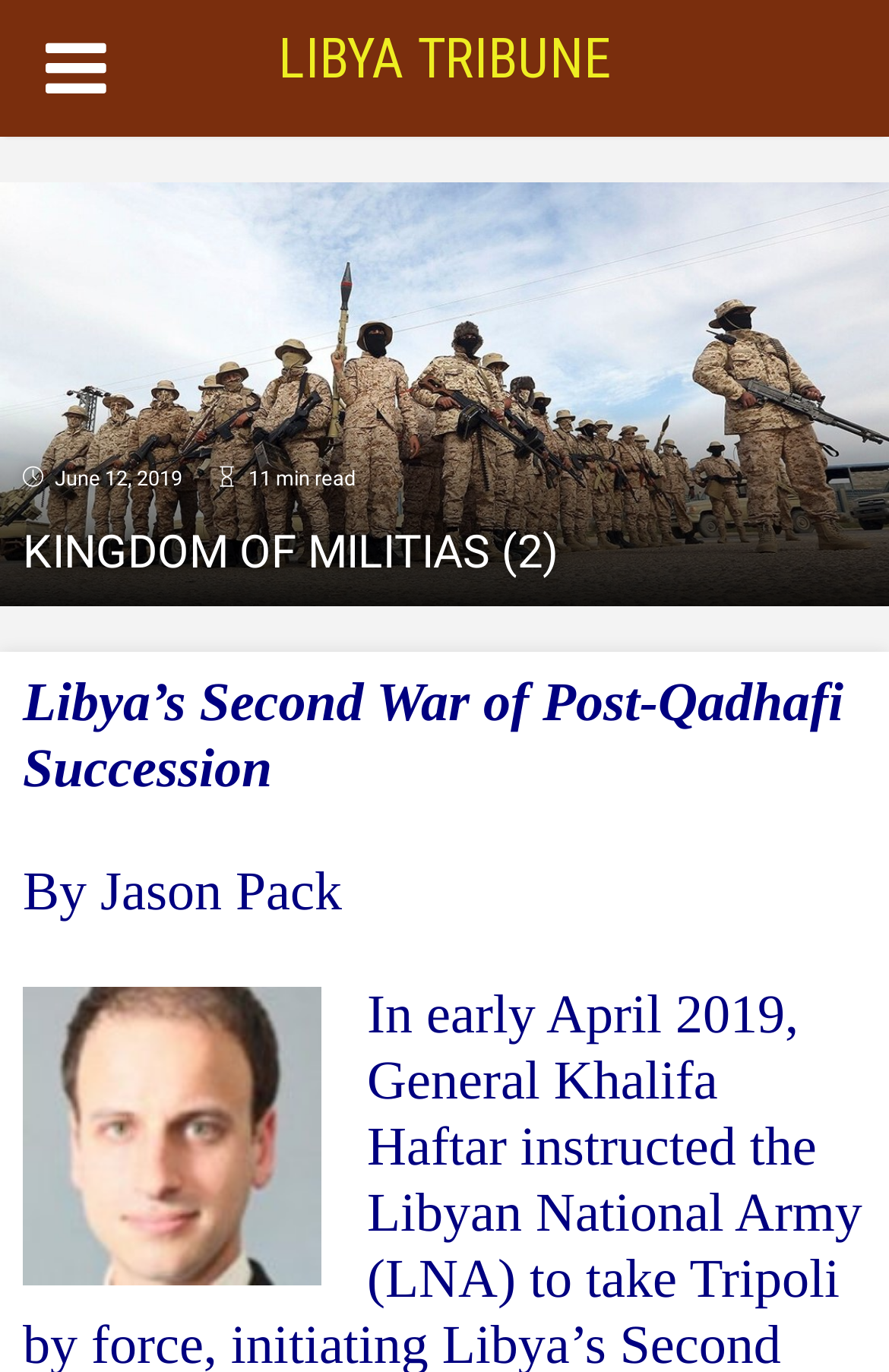What is the subtitle of the article?
Please look at the screenshot and answer in one word or a short phrase.

Libya’s Second War of Post-Qadhafi Succession